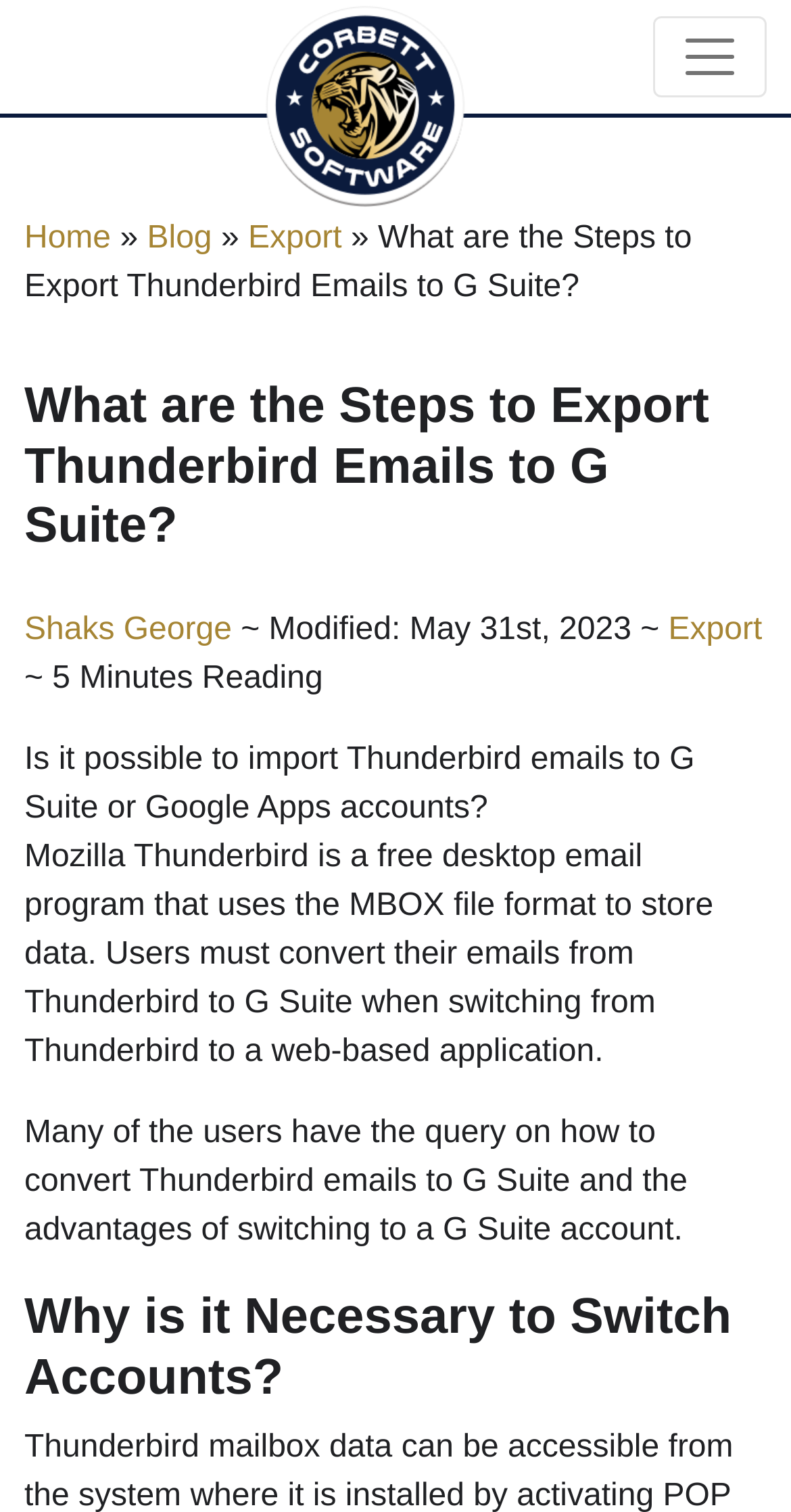What is the file format used by Mozilla Thunderbird?
Please give a detailed and elaborate explanation in response to the question.

According to the webpage, Mozilla Thunderbird is a free desktop email program that uses the MBOX file format to store data.